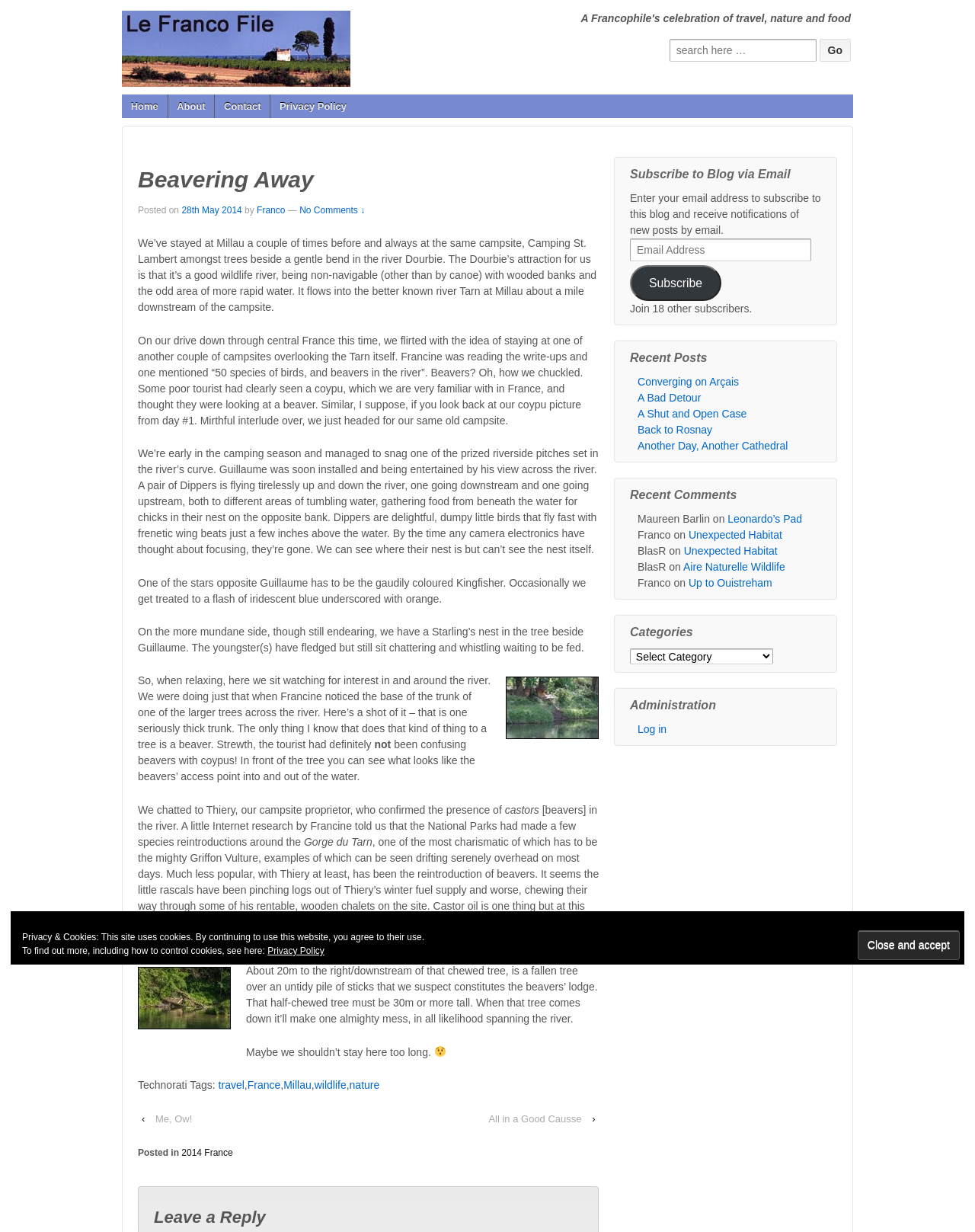Kindly determine the bounding box coordinates of the area that needs to be clicked to fulfill this instruction: "View the post from 28th May 2014".

[0.186, 0.166, 0.248, 0.175]